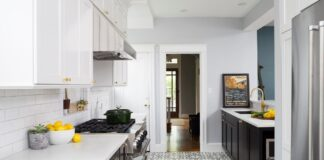What is the purpose of the fresh lemons and herbs in pots?
Please answer the question with a single word or phrase, referencing the image.

Add a touch of liveliness